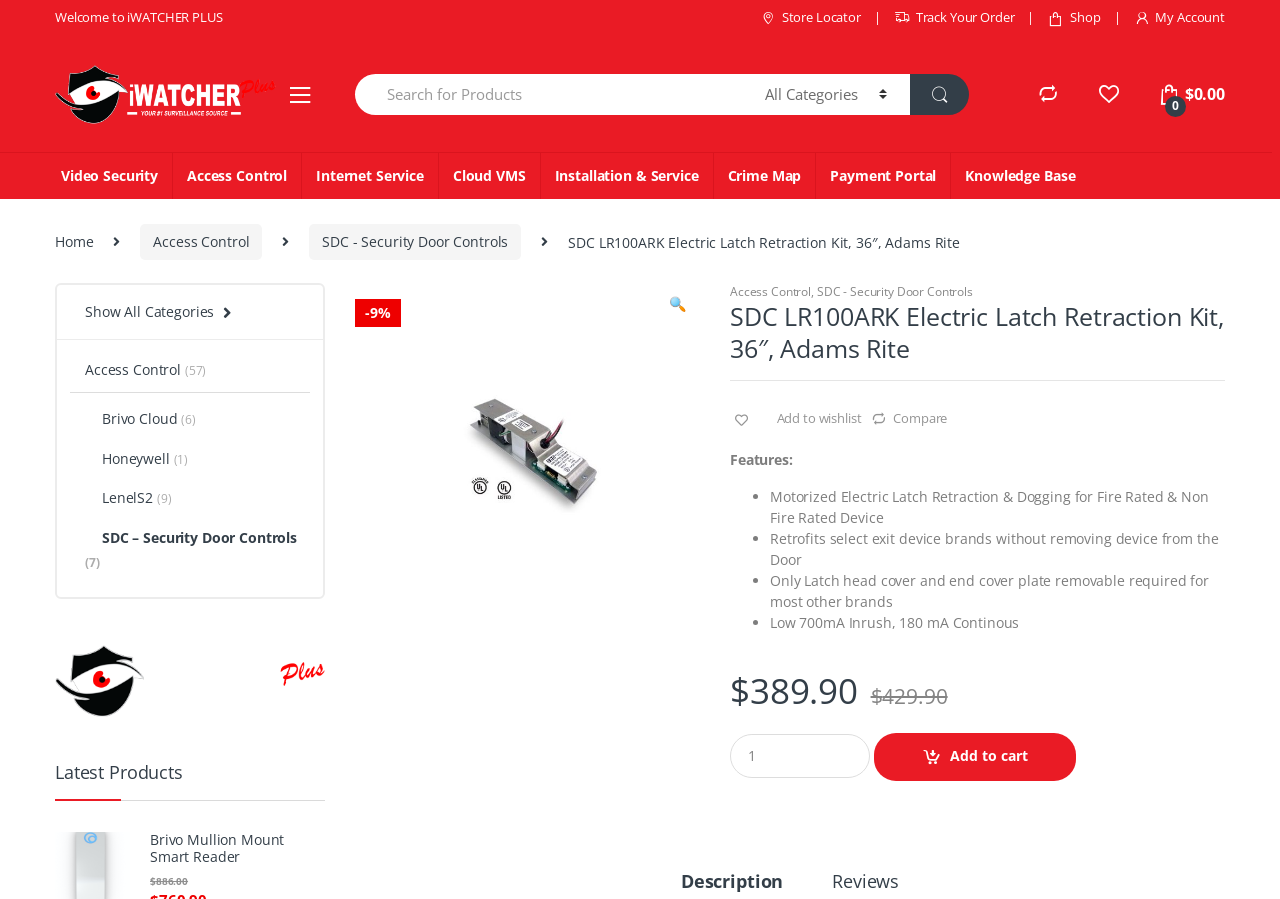Please identify the bounding box coordinates for the region that you need to click to follow this instruction: "Explore Access Control products".

[0.134, 0.17, 0.235, 0.221]